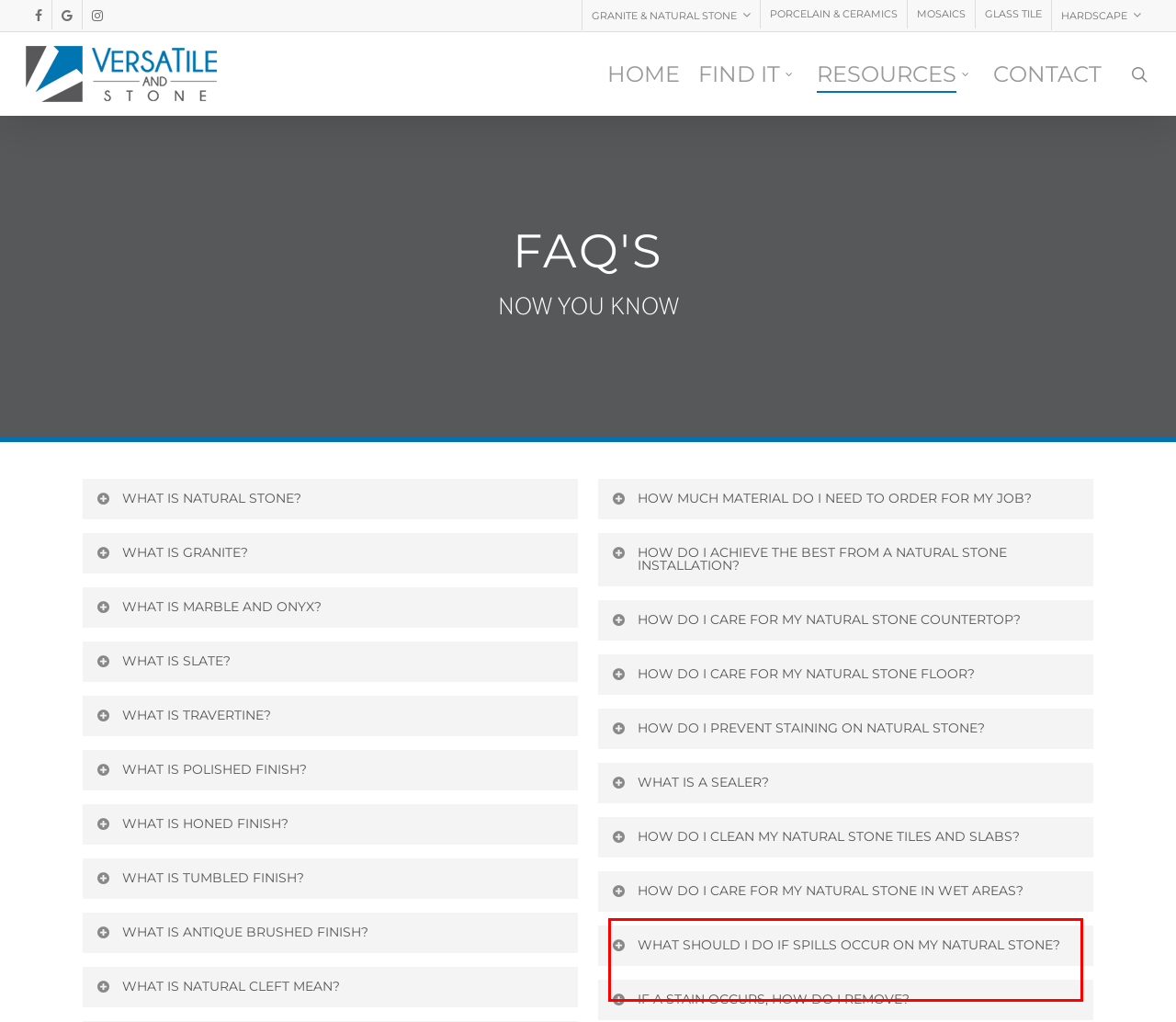By examining the provided screenshot of a webpage, recognize the text within the red bounding box and generate its text content.

In the bath or other wet areas, soap scum can be minimized by using a squeegee after each use. To remove soap scum, use an approved non-acidic soap scum remover available at retail stores or at your local tile and stone dealer.